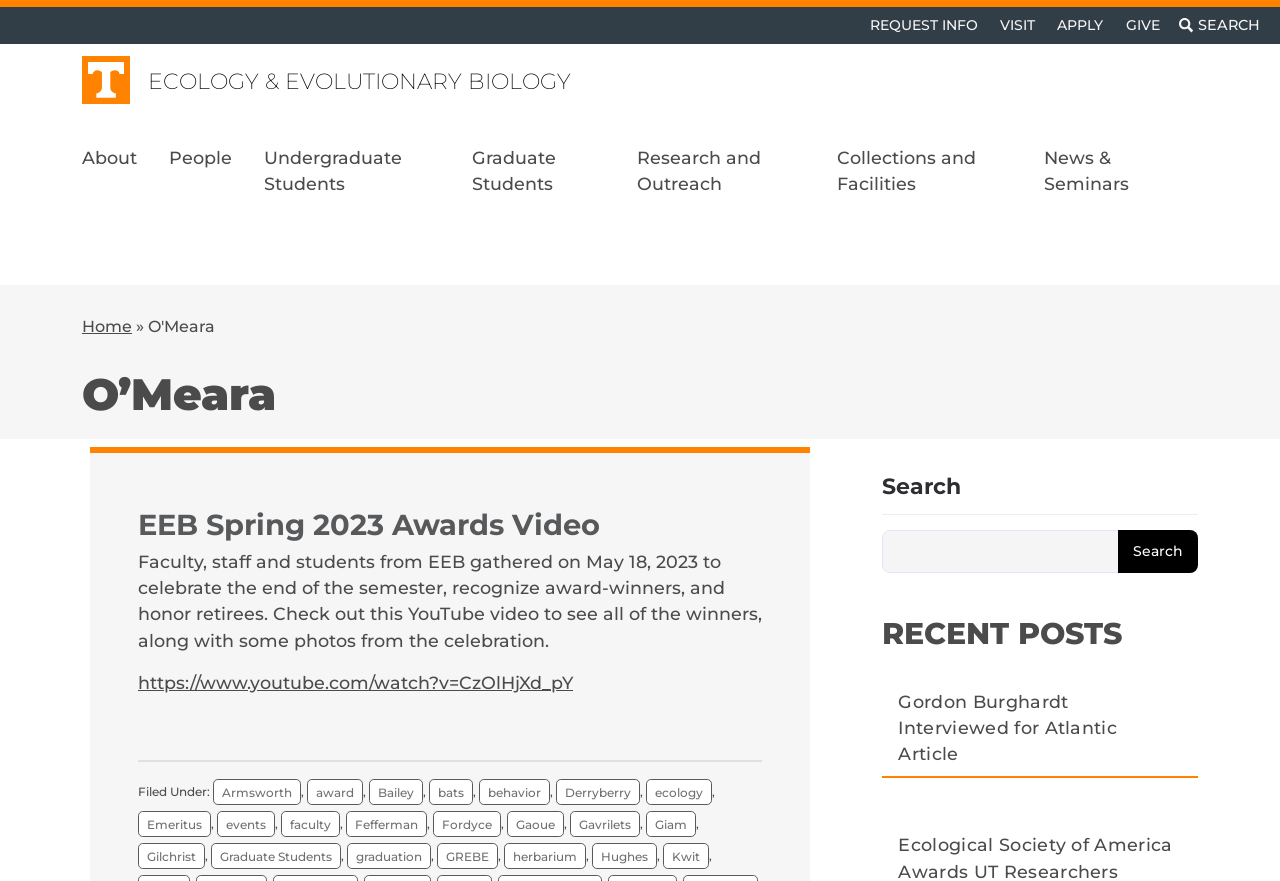Please give a concise answer to this question using a single word or phrase: 
What is the topic of the EEB Spring 2023 Awards Video?

Awards ceremony